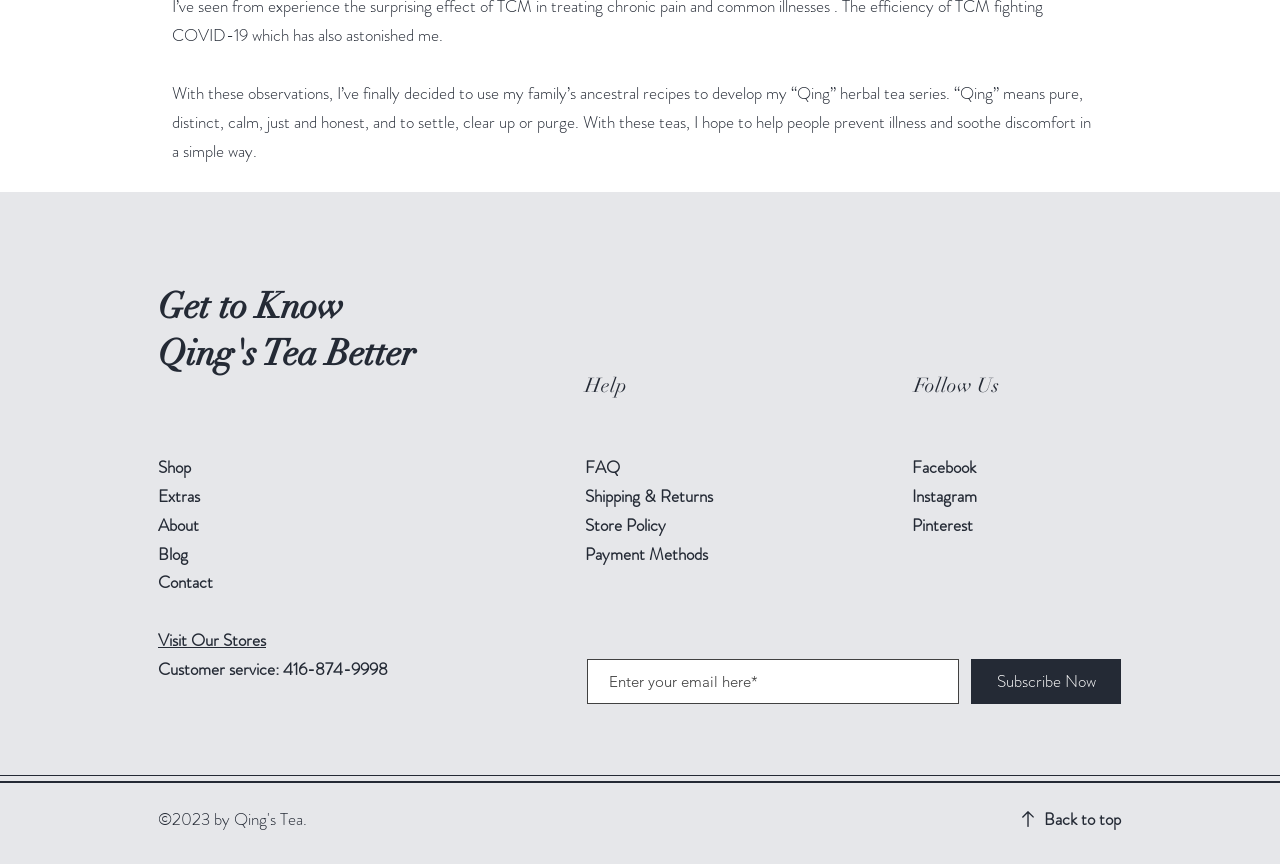Please locate the bounding box coordinates of the element that should be clicked to achieve the given instruction: "Click on Shop".

[0.123, 0.526, 0.149, 0.554]